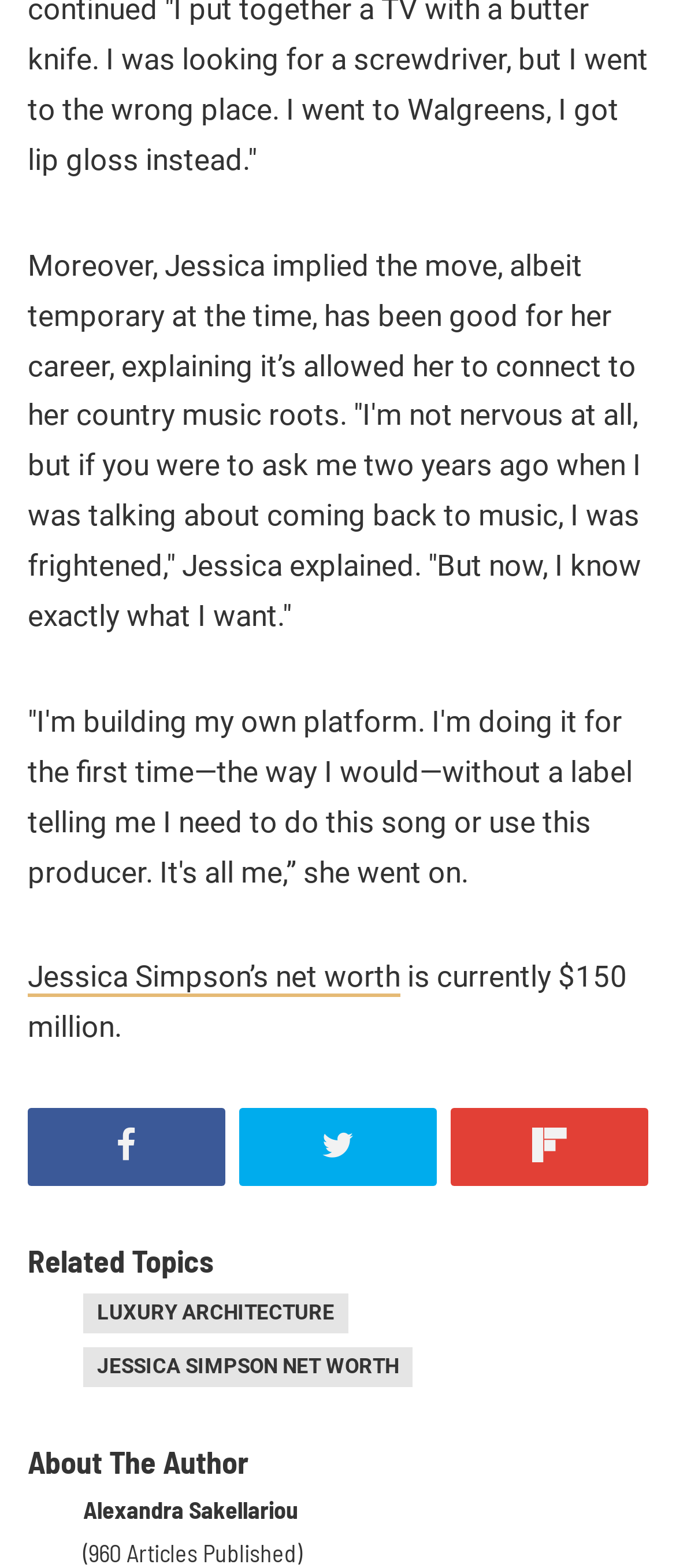Provide a brief response to the question below using one word or phrase:
What is Jessica Simpson's net worth?

$150 million